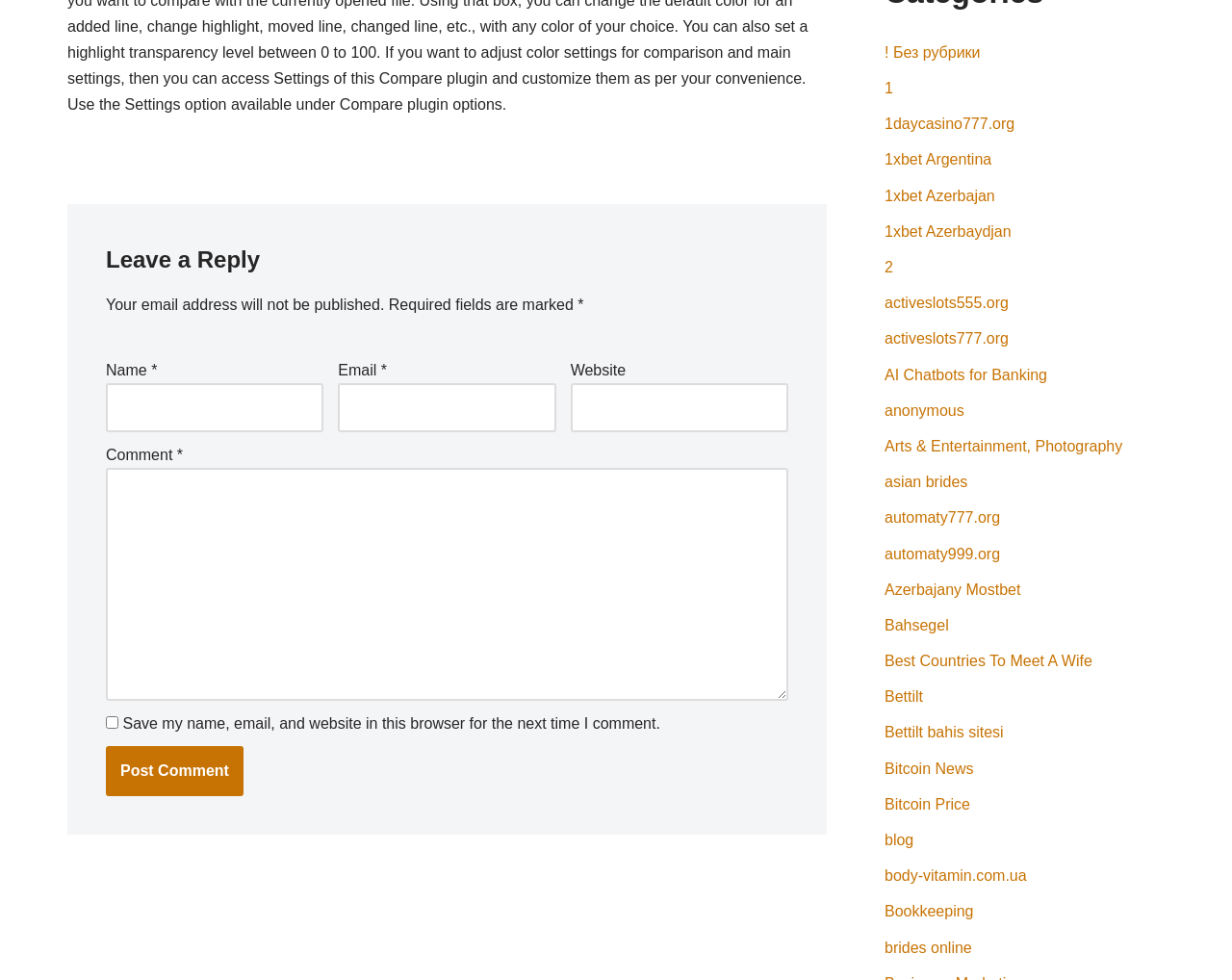What is the label of the first text box?
Refer to the image and provide a concise answer in one word or phrase.

Name